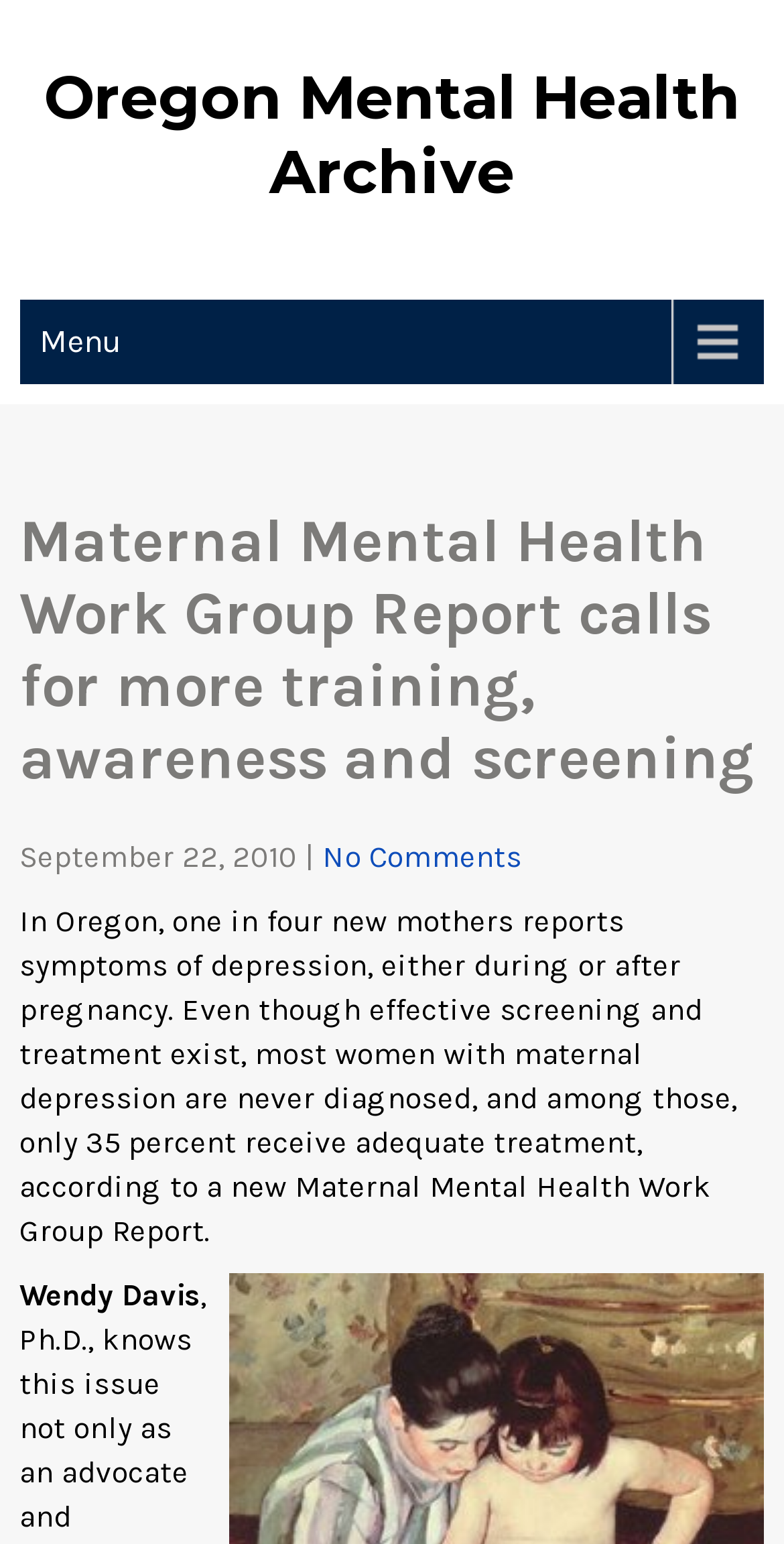Can you find and provide the main heading text of this webpage?

Oregon Mental Health Archive